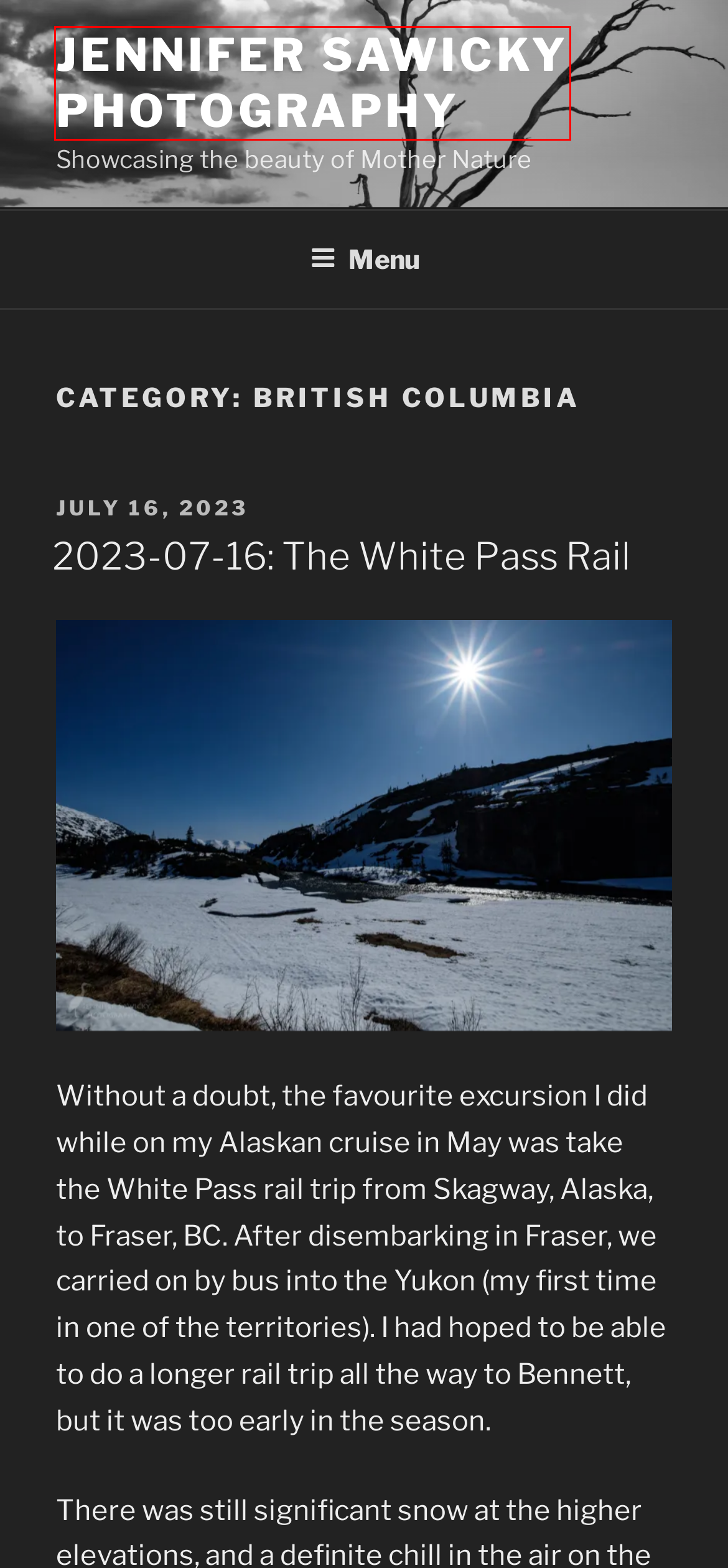Examine the screenshot of a webpage with a red bounding box around a specific UI element. Identify which webpage description best matches the new webpage that appears after clicking the element in the red bounding box. Here are the candidates:
A. 2023-02-26: Moose – Jennifer Sawicky Photography
B. 2023-07-16: The White Pass Rail – Jennifer Sawicky Photography
C. 2017-02-05: What I’ve seen this week – Jennifer Sawicky Photography
D. Jennifer Sawicky Photography – Showcasing the beauty of Mother Nature
E. British Columbia – Page 2 – Jennifer Sawicky Photography
F. 2021-02-08: Monochrome Monday – Jennifer Sawicky Photography
G. 2020-09-15: Moose – Back Again! – Jennifer Sawicky Photography
H. 2021-02-10: Wordless Wednesday – Jennifer Sawicky Photography

D